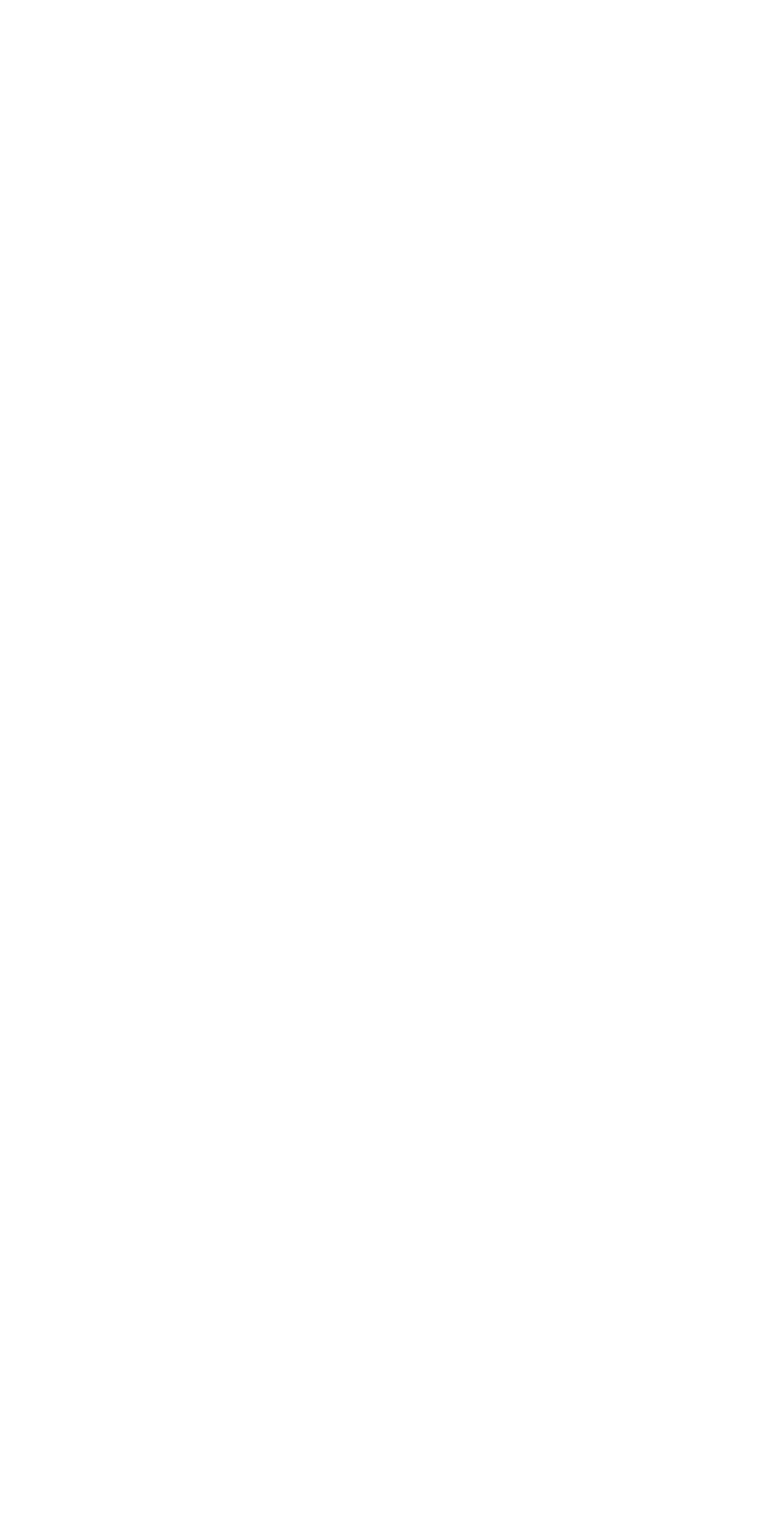Reply to the question with a single word or phrase:
How many types of insurance are listed?

5